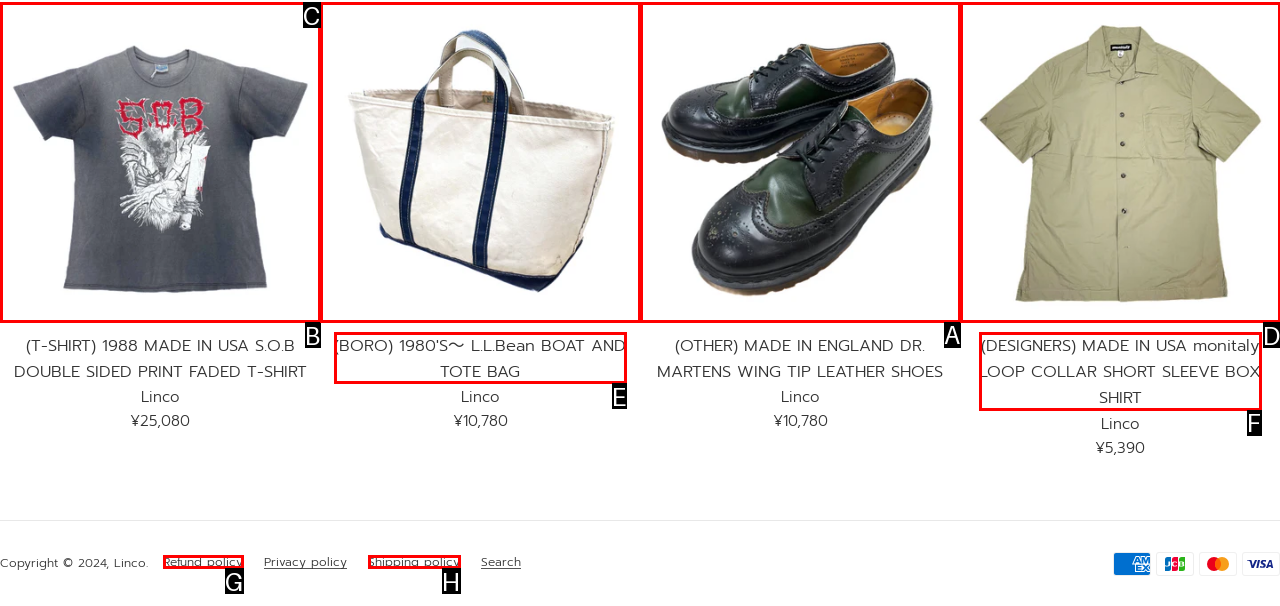Identify the correct UI element to click for the following task: View product details of (OTHER) MADE IN ENGLAND DR. MARTENS WING TIP LEATHER SHOES Choose the option's letter based on the given choices.

A